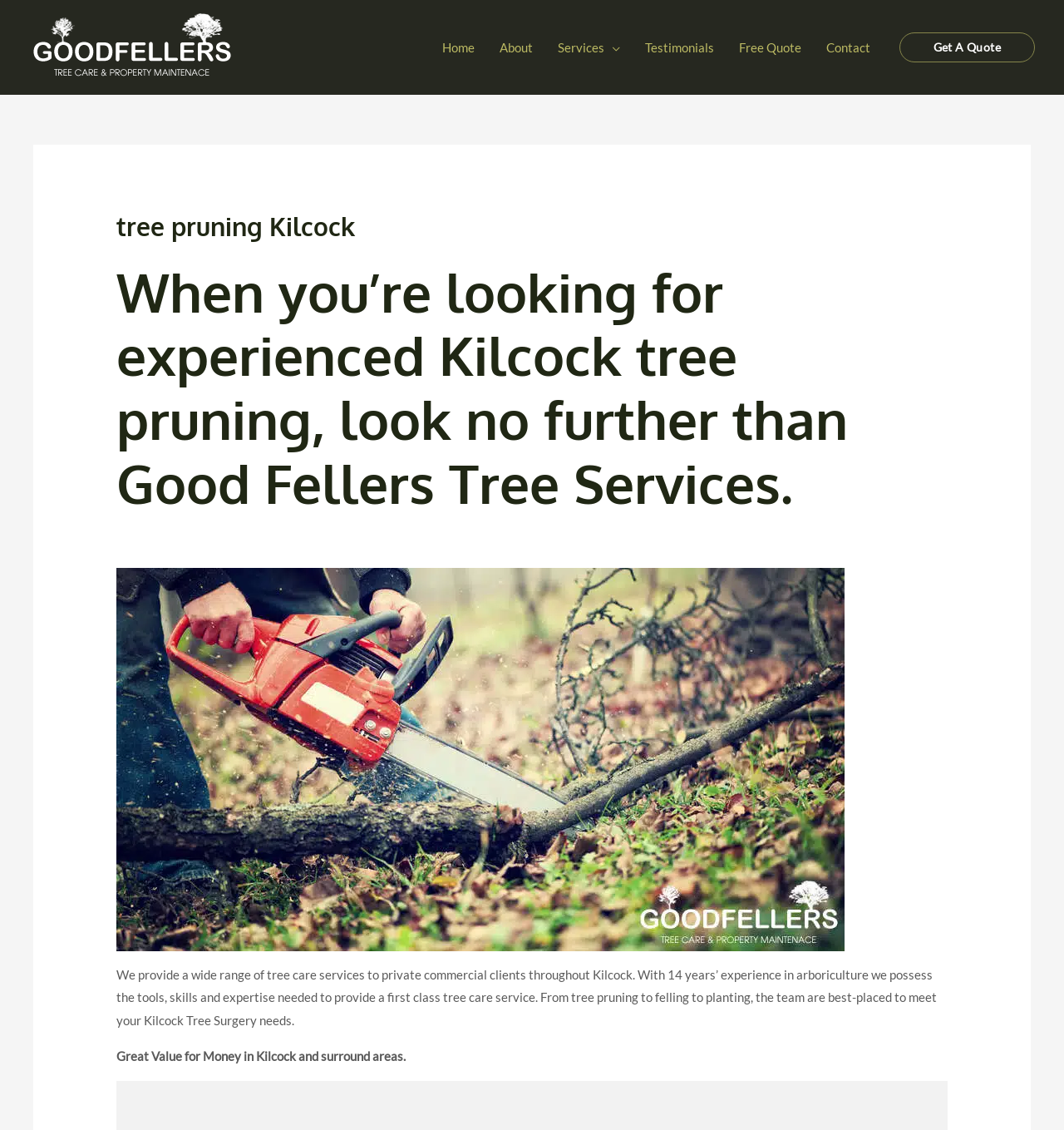How many navigation links are there?
Based on the visual content, answer with a single word or a brief phrase.

6